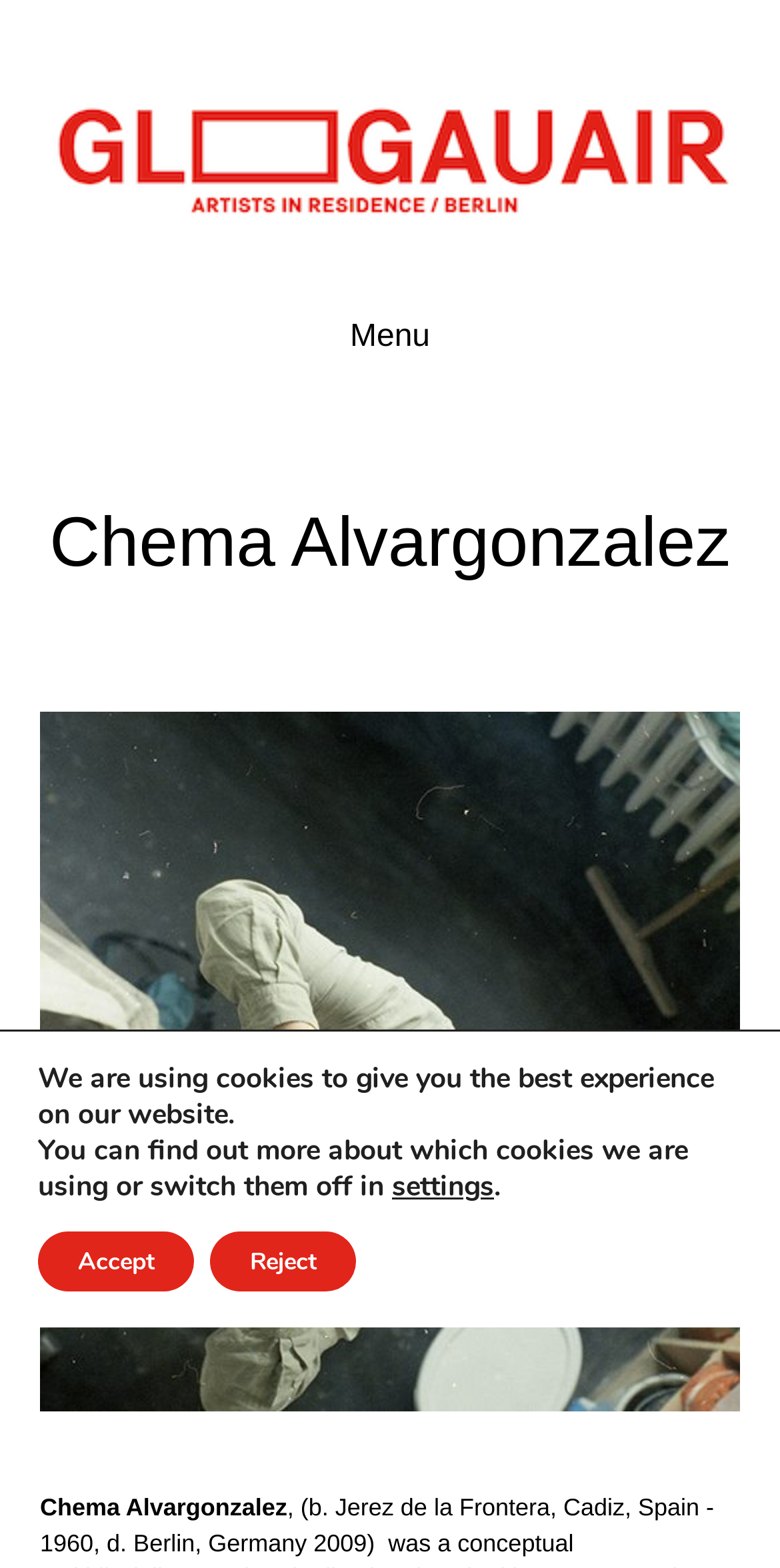Provide your answer in a single word or phrase: 
How many static text elements are in the GDPR cookie banner?

2